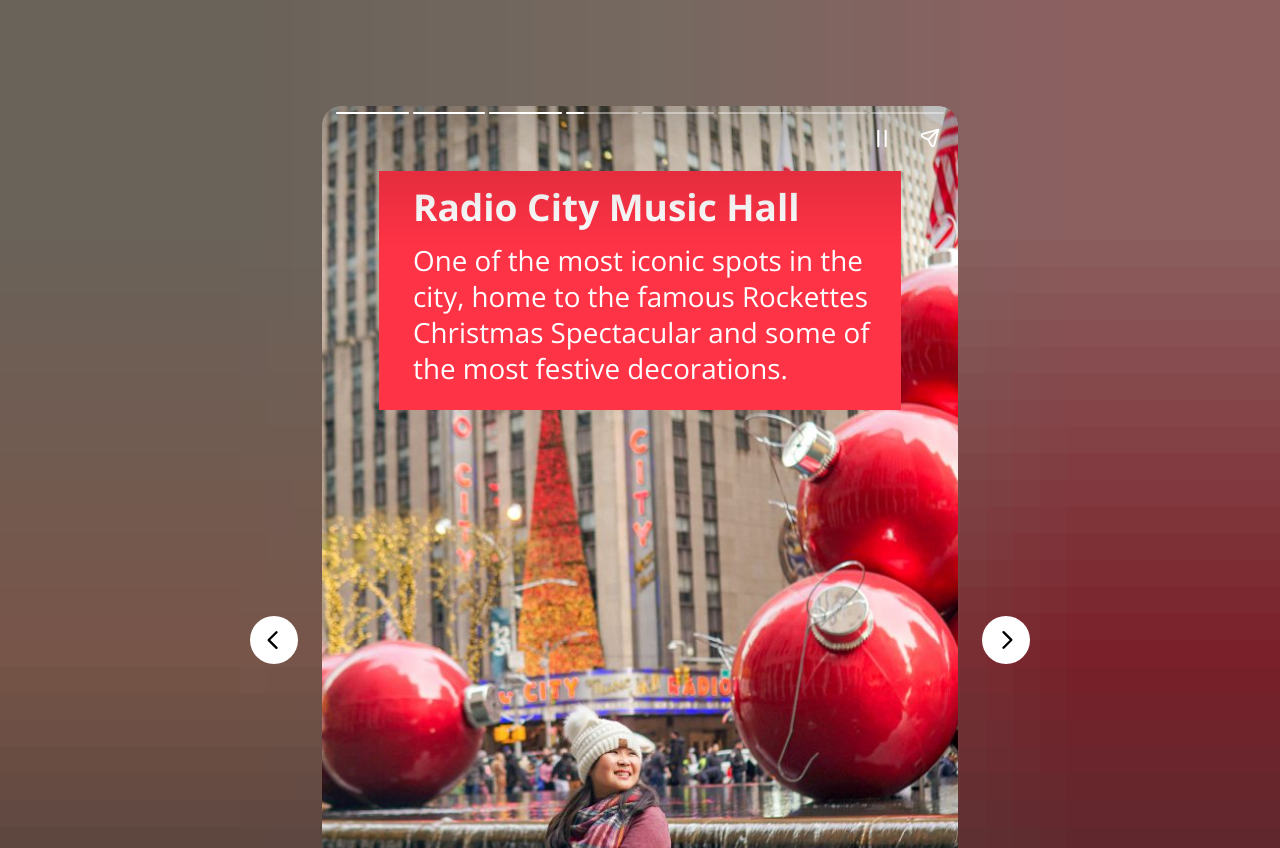Identify the bounding box of the UI component described as: "aria-label="Share story"".

[0.708, 0.134, 0.745, 0.191]